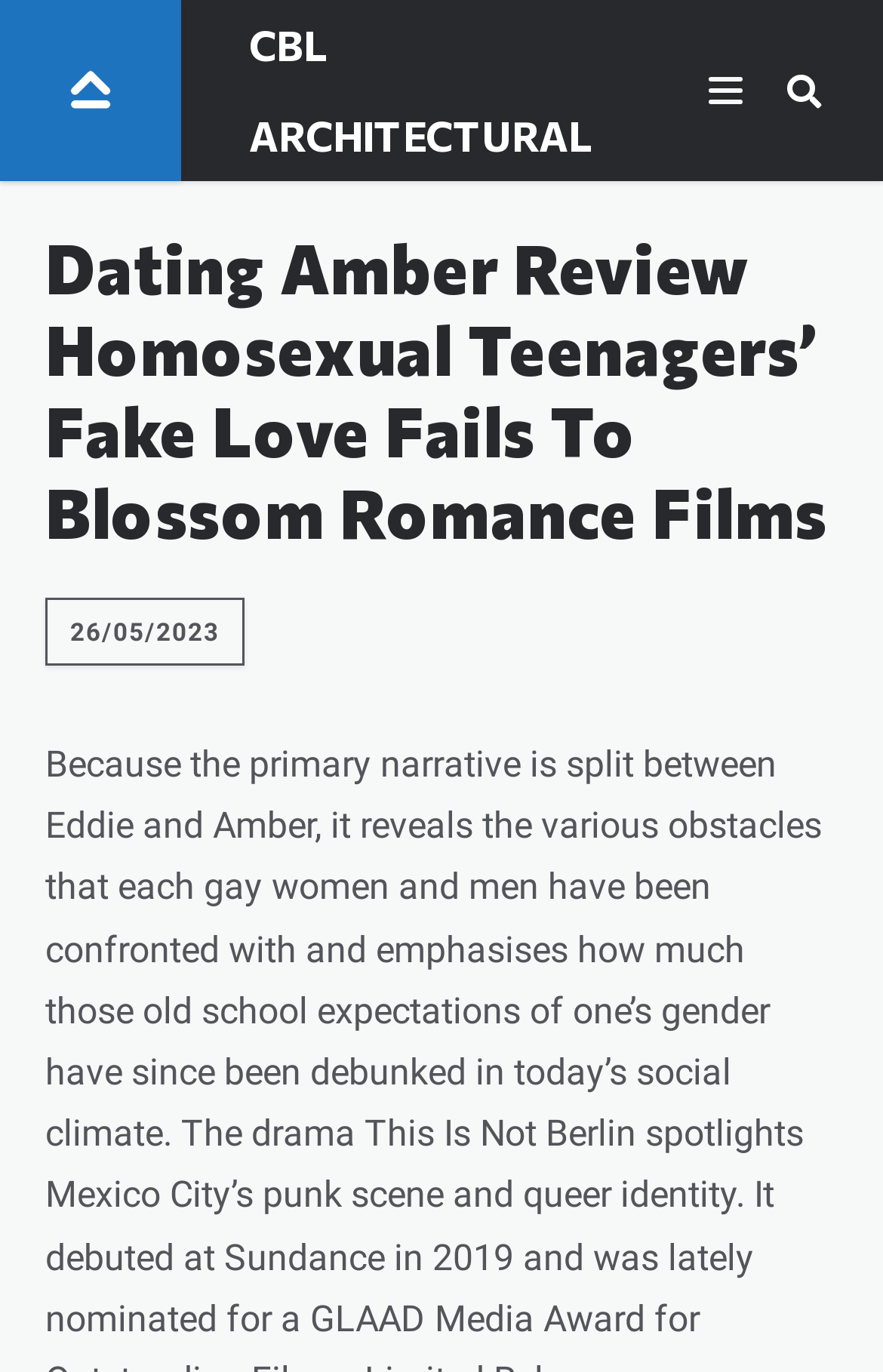Determine the bounding box coordinates (top-left x, top-left y, bottom-right x, bottom-right y) of the UI element described in the following text: parent_node: CBL ARCHITECTURAL

[0.0, 0.0, 0.205, 0.132]